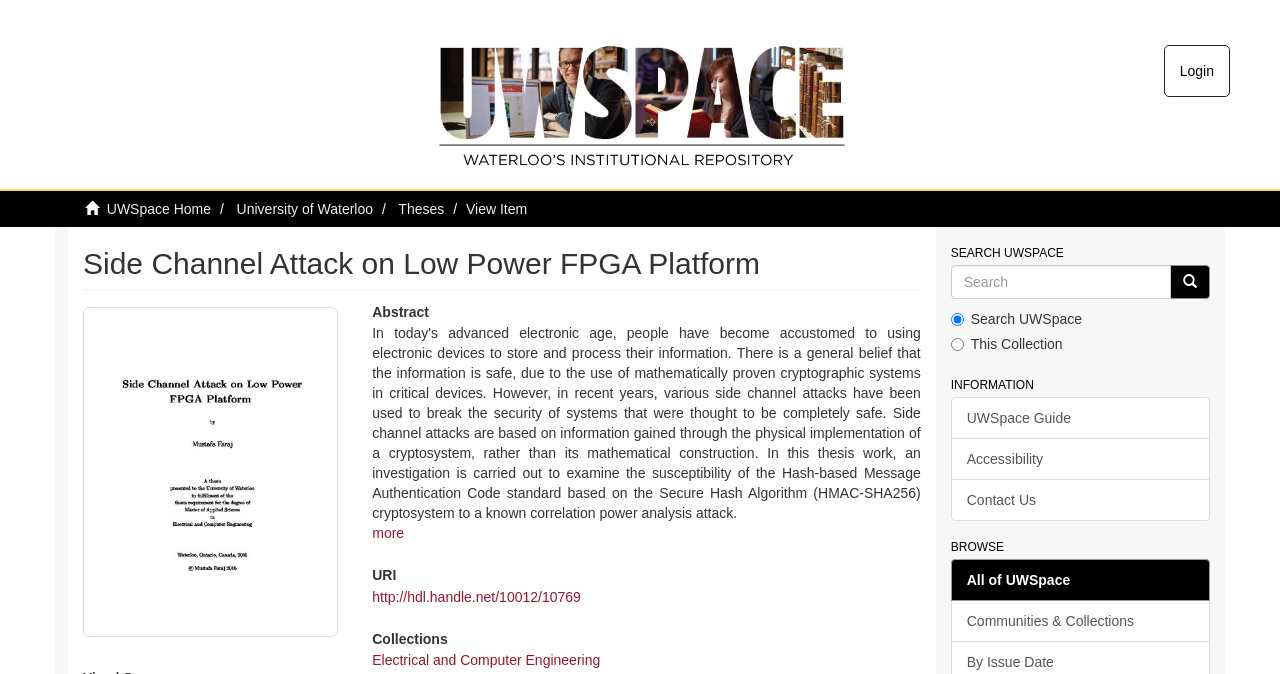Please mark the clickable region by giving the bounding box coordinates needed to complete this instruction: "Search UWSpace".

[0.743, 0.393, 0.915, 0.444]